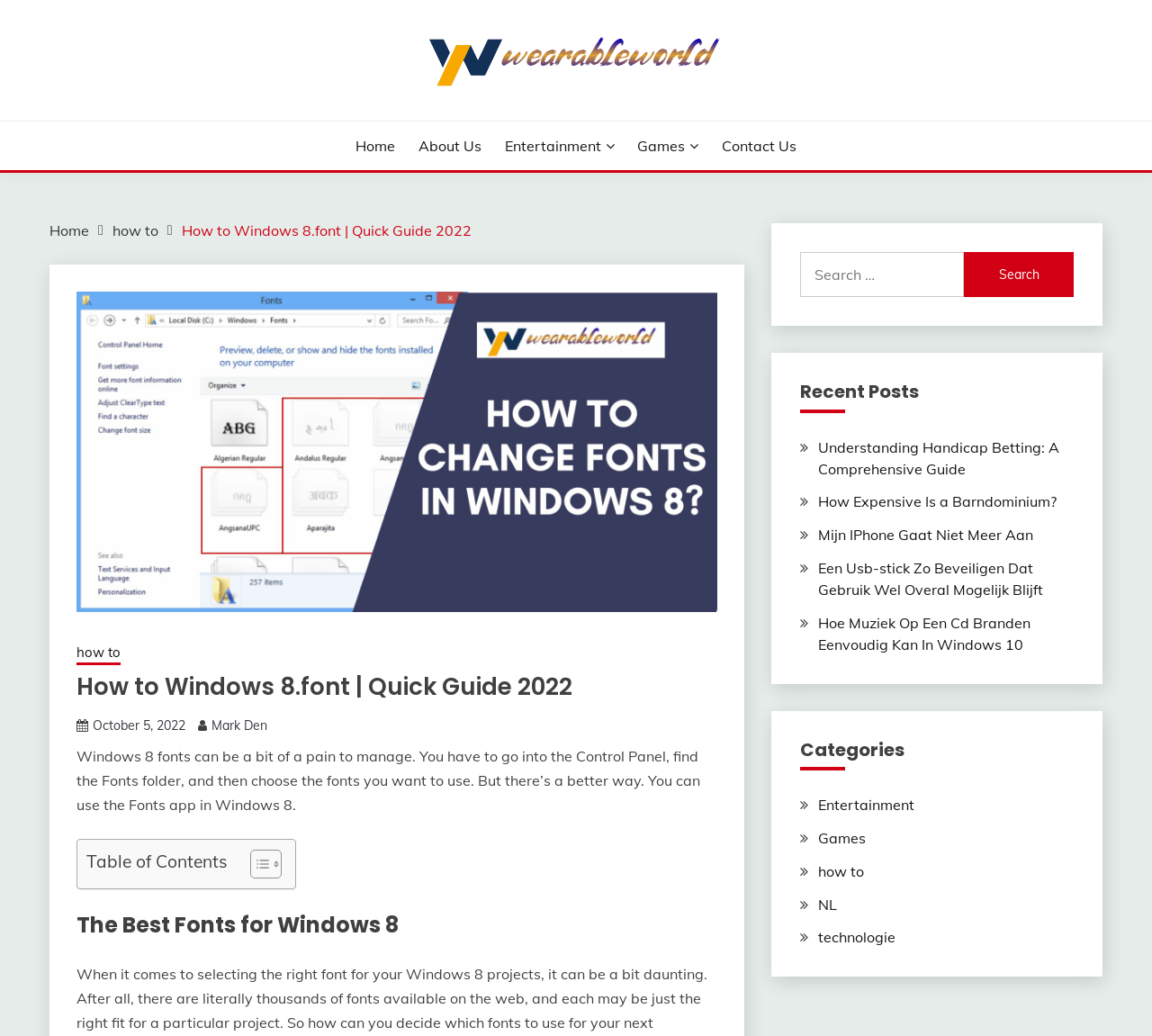Identify the main title of the webpage and generate its text content.

How to Windows 8.font | Quick Guide 2022